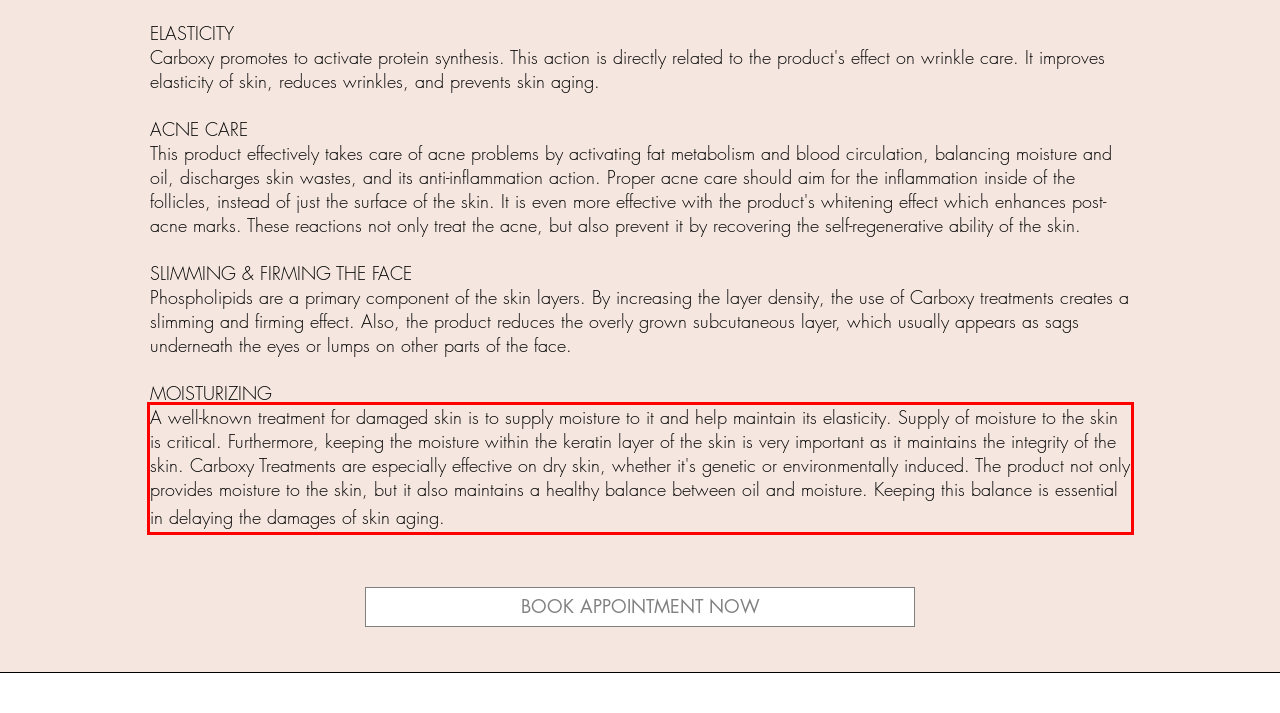From the given screenshot of a webpage, identify the red bounding box and extract the text content within it.

A well-known treatment for damaged skin is to supply moisture to it and help maintain its elasticity. Supply of moisture to the skin is critical. Furthermore, keeping the moisture within the keratin layer of the skin is very important as it maintains the integrity of the skin. Carboxy Treatments are especially effective on dry skin, whether it's genetic or environmentally induced. The product not only provides moisture to the skin, but it also maintains a healthy balance between oil and moisture. Keeping this balance is essential in delaying the damages of skin aging.​